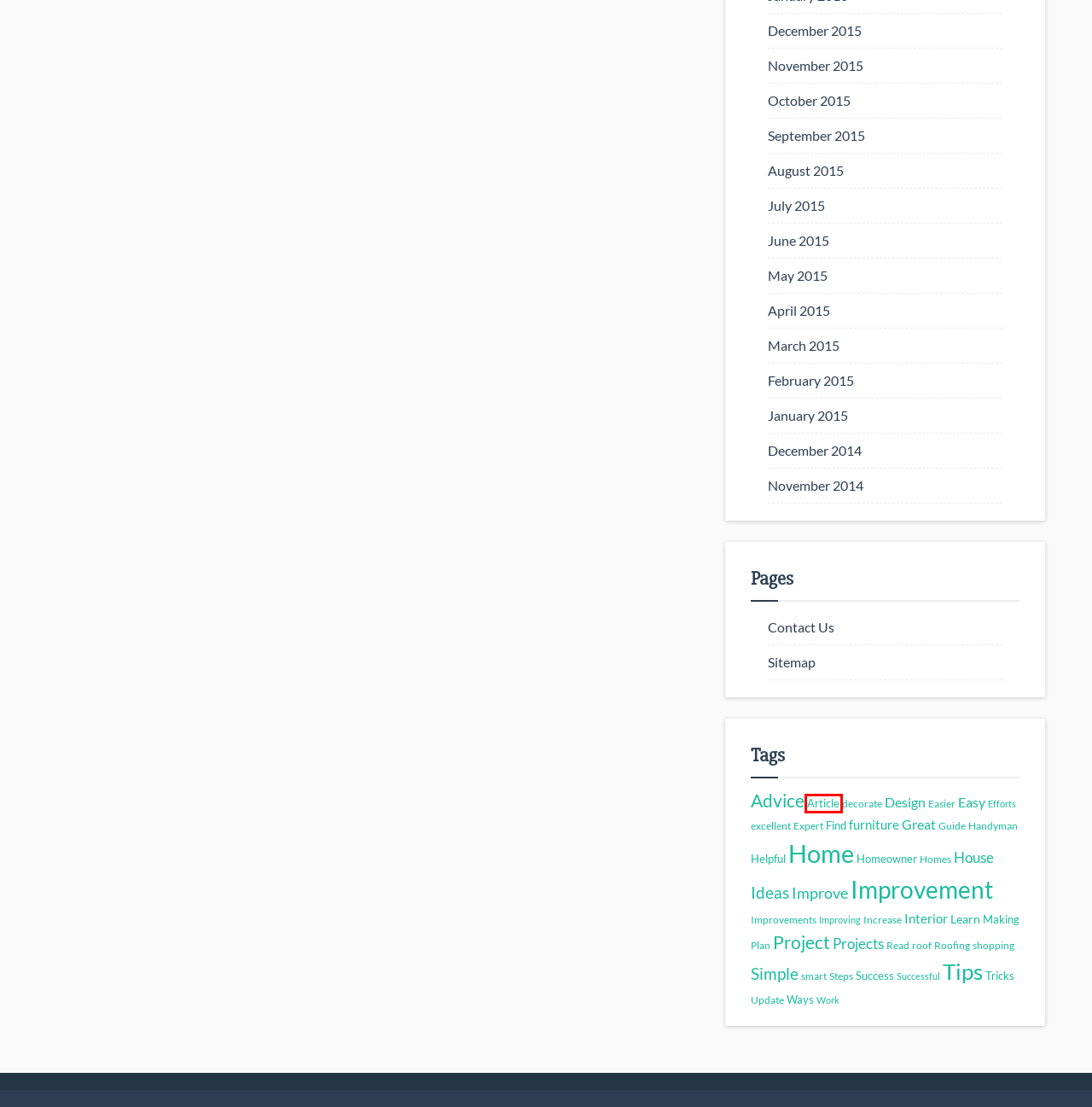Look at the screenshot of a webpage with a red bounding box and select the webpage description that best corresponds to the new page after clicking the element in the red box. Here are the options:
A. Article | Home Oneday
B. Tips | Home Oneday
C. House | Home Oneday
D. Expert | Home Oneday
E. Advice | Home Oneday
F. excellent | Home Oneday
G. December, 2015 | Home Oneday
H. Improvement | Home Oneday

A